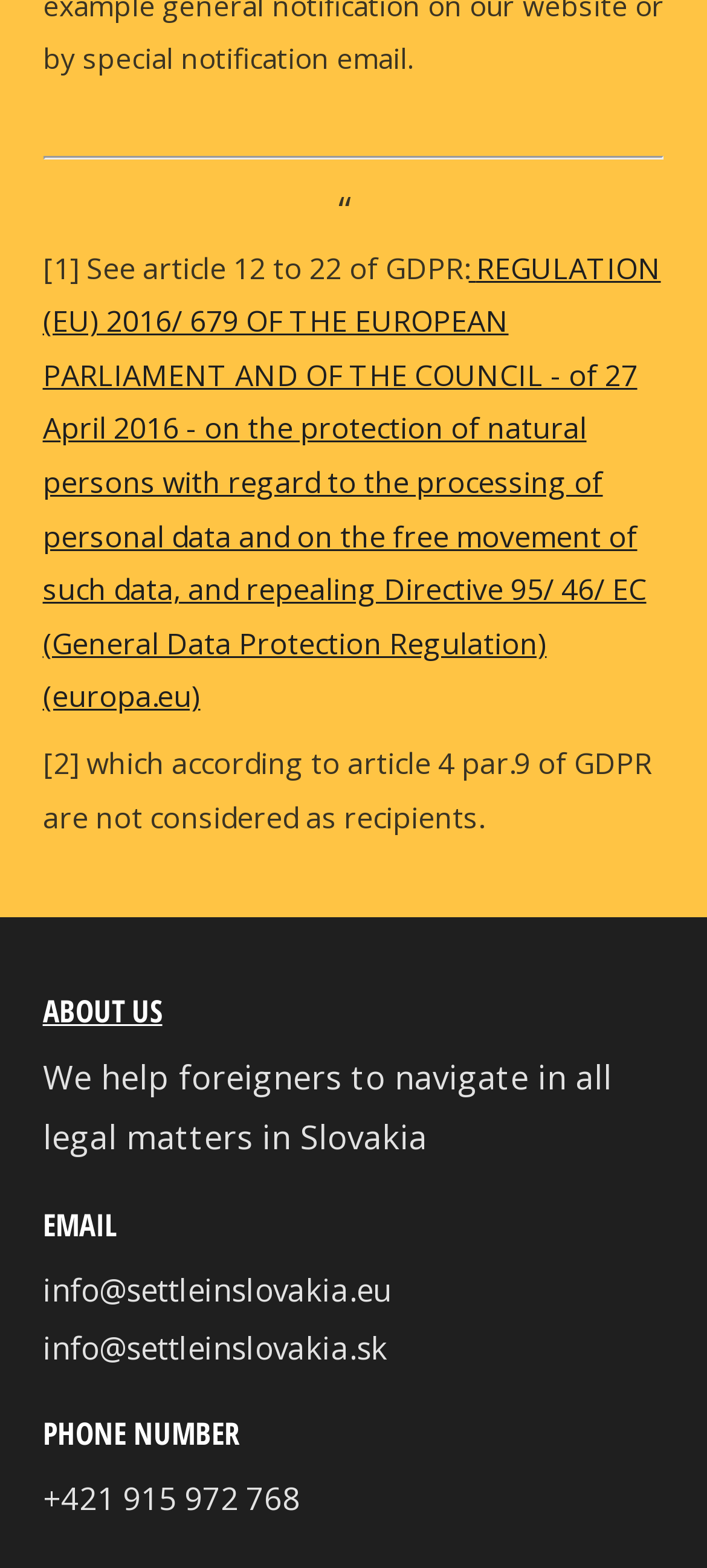Use a single word or phrase to answer the question:
What is the topic of the article mentioned?

GDPR